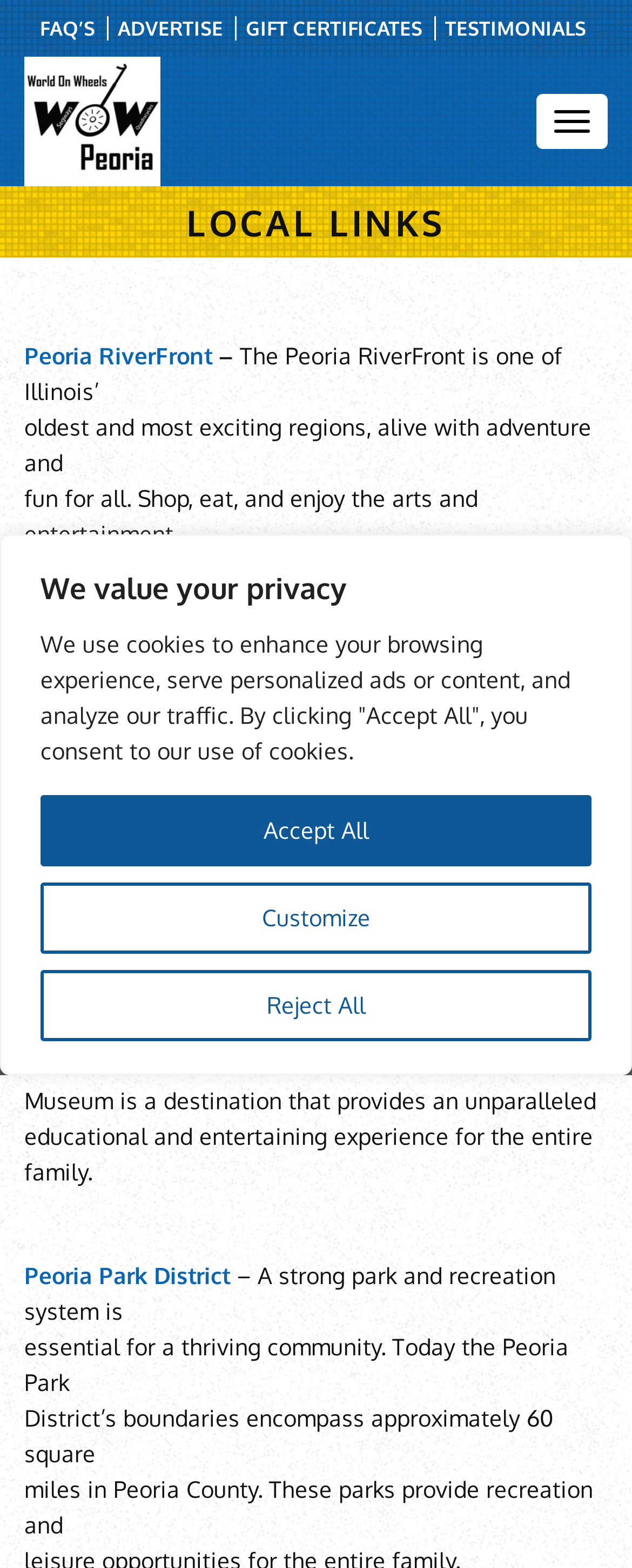Determine the bounding box coordinates of the clickable element necessary to fulfill the instruction: "Get directions to Foot of Main Street". Provide the coordinates as four float numbers within the 0 to 1 range, i.e., [left, top, right, bottom].

[0.155, 0.654, 0.178, 0.686]